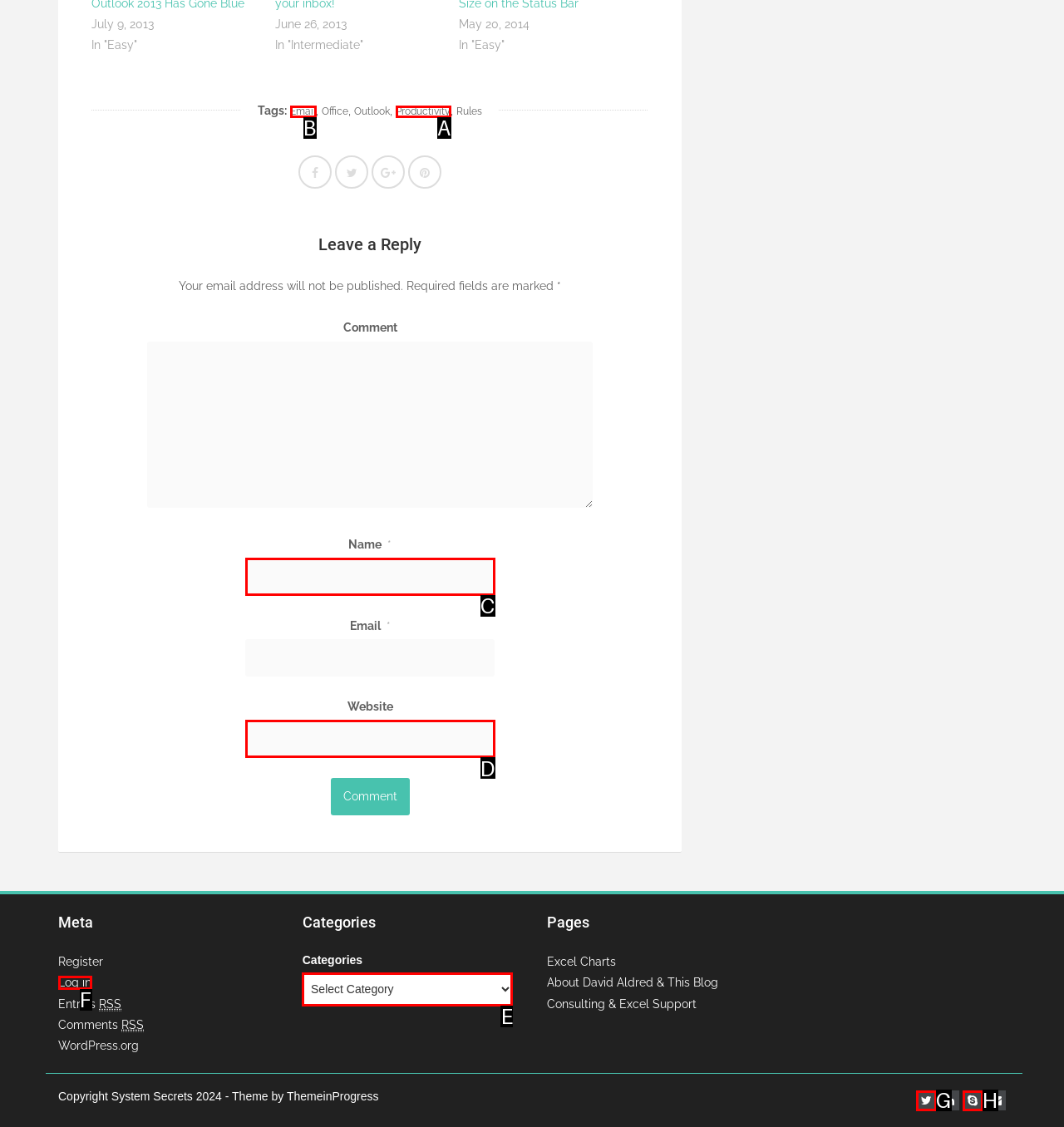Tell me which one HTML element I should click to complete the following task: Click on the 'Email' tag Answer with the option's letter from the given choices directly.

B